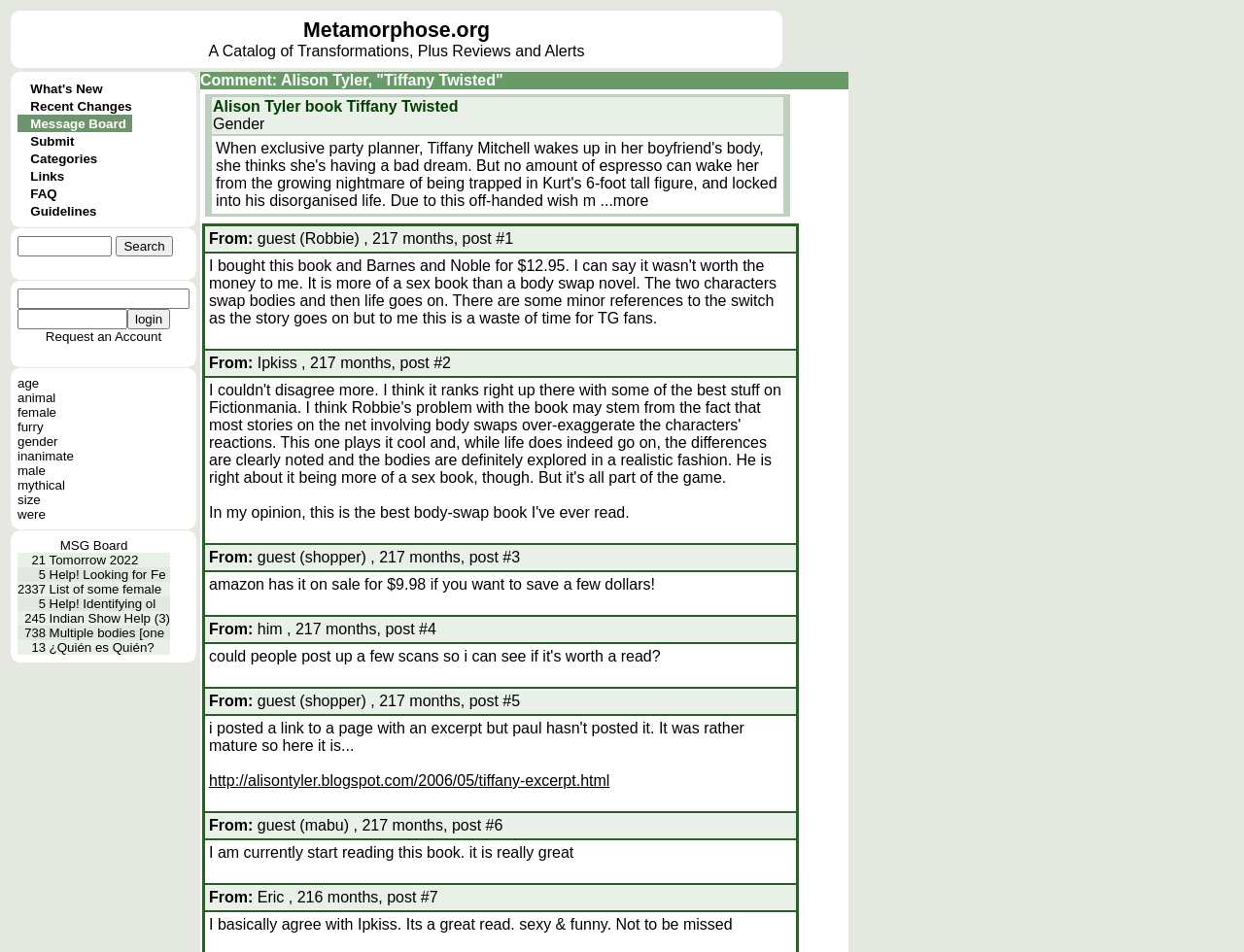Offer an in-depth caption of the entire webpage.

The webpage is titled "Metamorphose" and has a catalog of transformations, reviews, and alerts. At the top, there is a header section with the title "Metamorphose.org A Catalog of Transformations, Plus Reviews and Alerts" in a large font size. Below the header, there is a navigation menu with six links: "What's New", "Recent Changes", "Message Board", "Submit", "Categories", and "Links". These links are arranged horizontally and are separated by small gaps.

The main content area is divided into two sections. The left section takes up about one-quarter of the page width and contains a table with several rows. Each row has a link to a different category or section of the website. The right section takes up about three-quarters of the page width and contains the main content of the webpage.

There are no images on the page. The overall layout is simple and easy to navigate, with a clear hierarchy of elements. The text is arranged in a logical and readable manner, making it easy to scan and understand the content of the page.